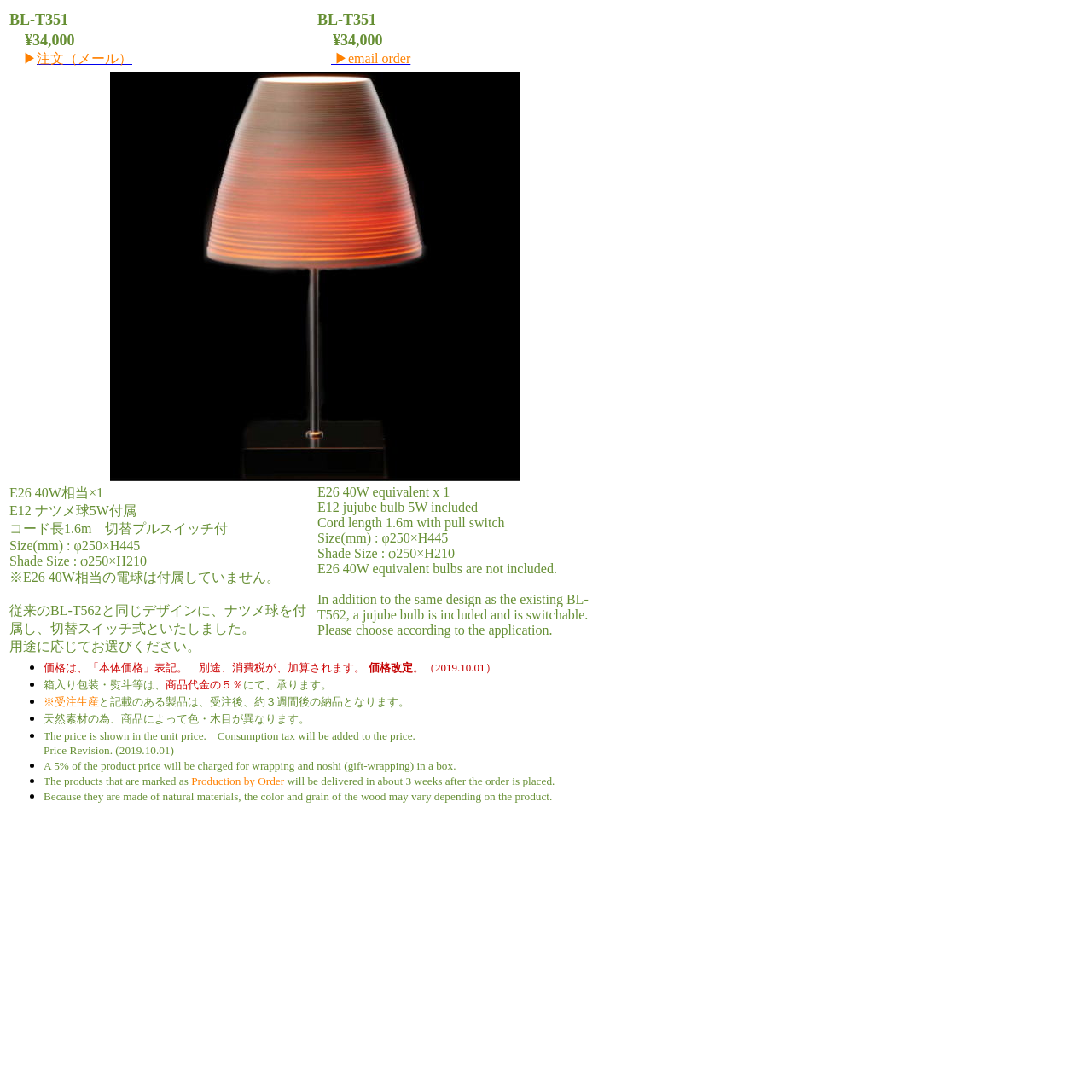What is the purpose of the pull switch?
Using the image as a reference, give a one-word or short phrase answer.

To switch the light